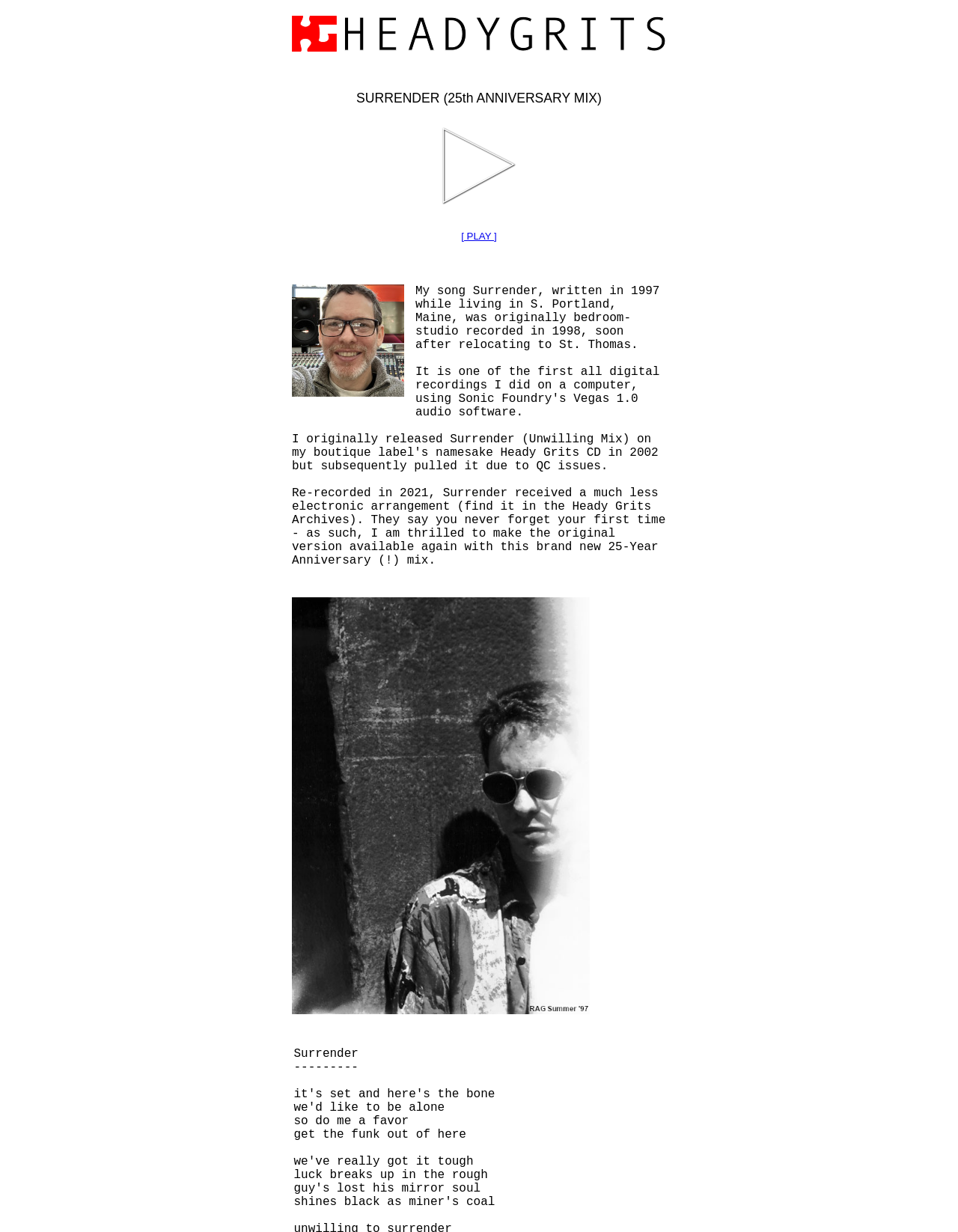What is the anniversary year of the song?
Please provide a comprehensive answer based on the details in the screenshot.

I found the anniversary year by looking at the StaticText element with the text '25-Year Anniversary (!) mix' which mentions the anniversary year of the song.